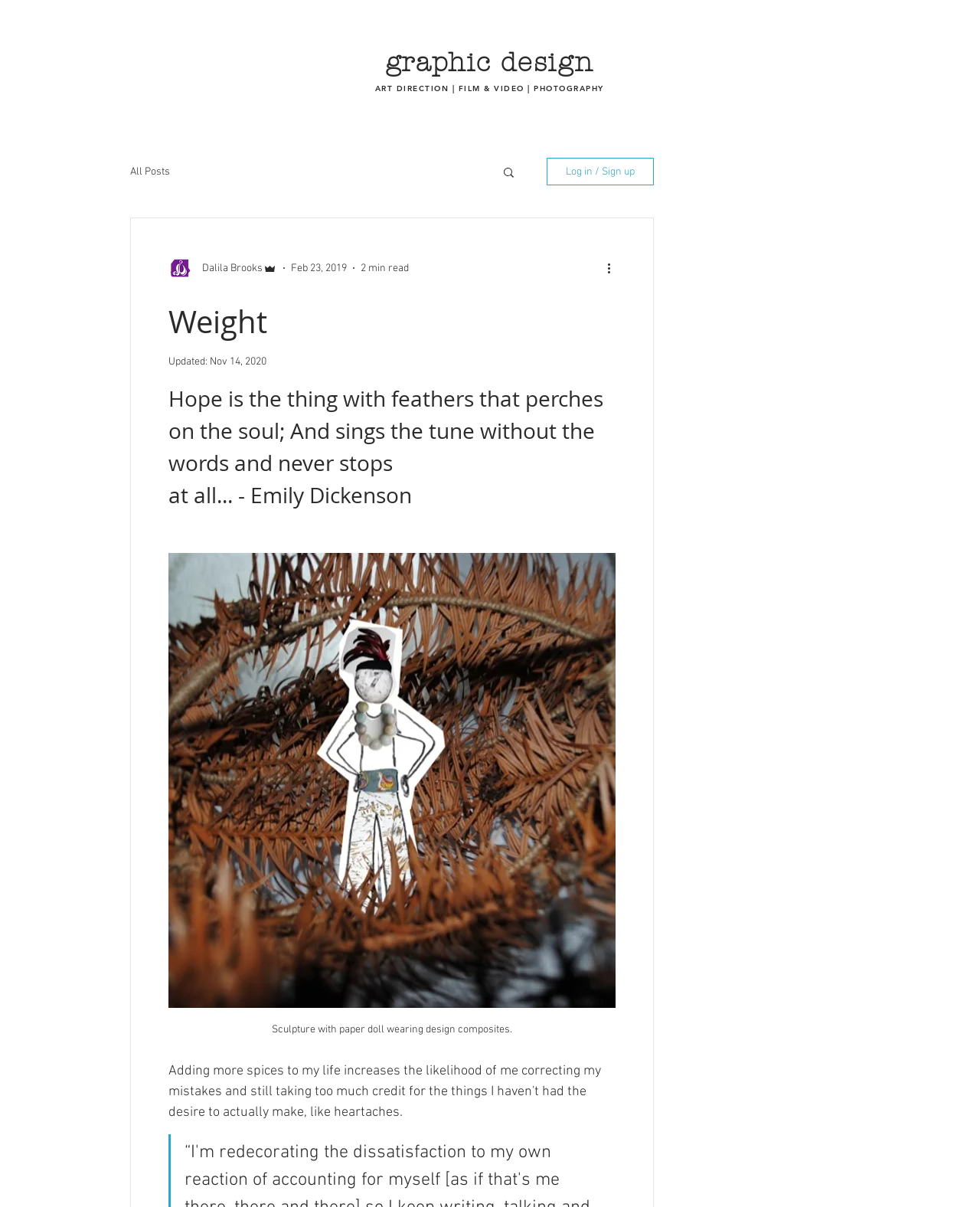Predict the bounding box of the UI element based on the description: "Log in / Sign up". The coordinates should be four float numbers between 0 and 1, formatted as [left, top, right, bottom].

[0.558, 0.131, 0.667, 0.154]